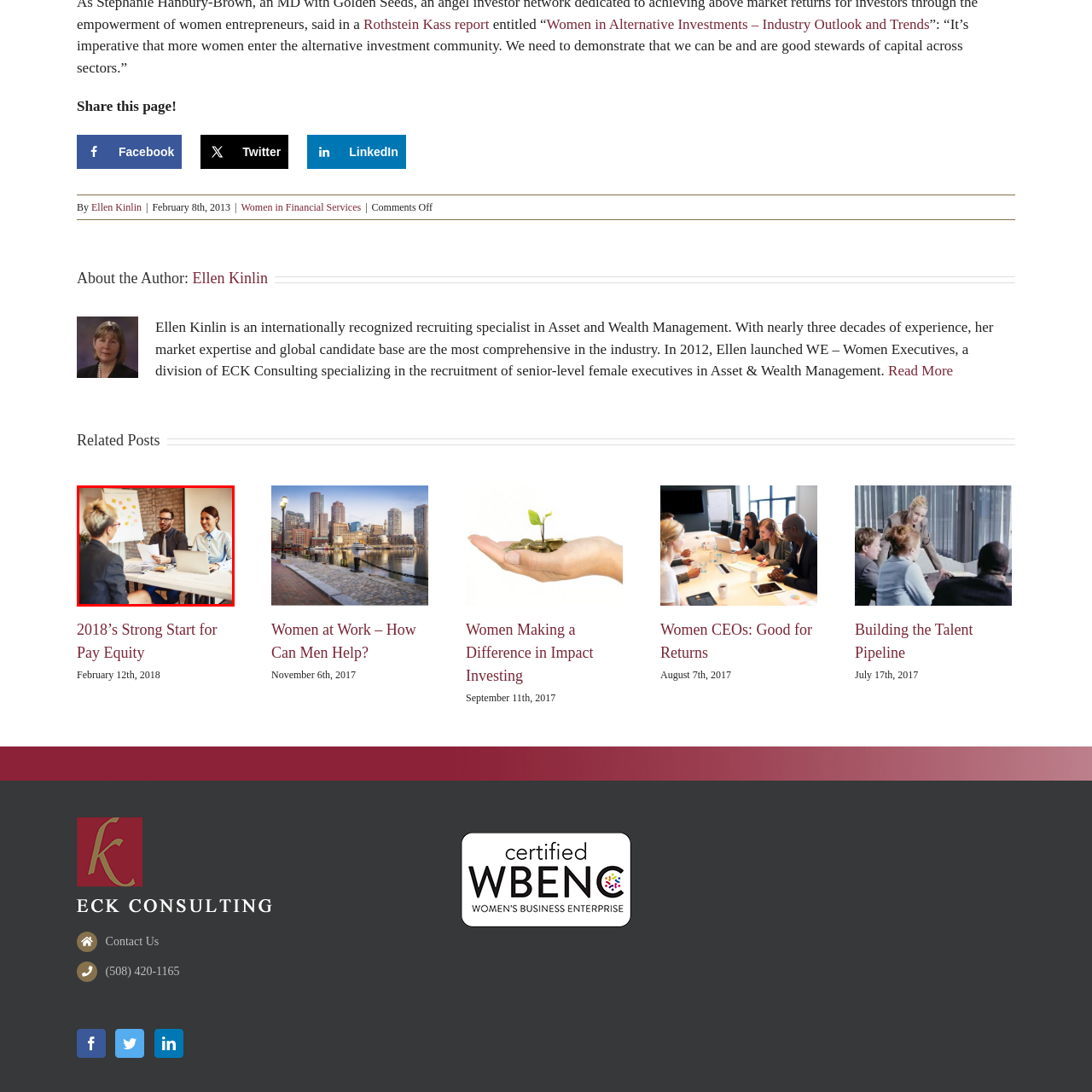Give a thorough and detailed explanation of the image enclosed by the red border.

The image depicts a professional job interview setting, where three individuals are engaged in conversation. In the foreground, a woman with short, blonde hair and glasses is seated, facing the interview panel. Her attire suggests she is dressed formally, aligning with typical business interview standards.

The interview panel consists of two individuals: a male and a female. The man, wearing glasses and a tie, holds a set of documents in his hand, while the woman, dressed in a light blue shirt, is focused on the discussion. A laptop is visible on the table in front of them, accompanied by various documents and a notepad, indicating a prepared and serious atmosphere.

In the background, a whiteboard showcasing colorful sticky notes adds a dynamic element to the environment, hinting at creativity and collaboration within the workspace. The combination of attentive expressions and the setup suggests a professional context aimed at assessing the potential of the applicant in a competitive job market.